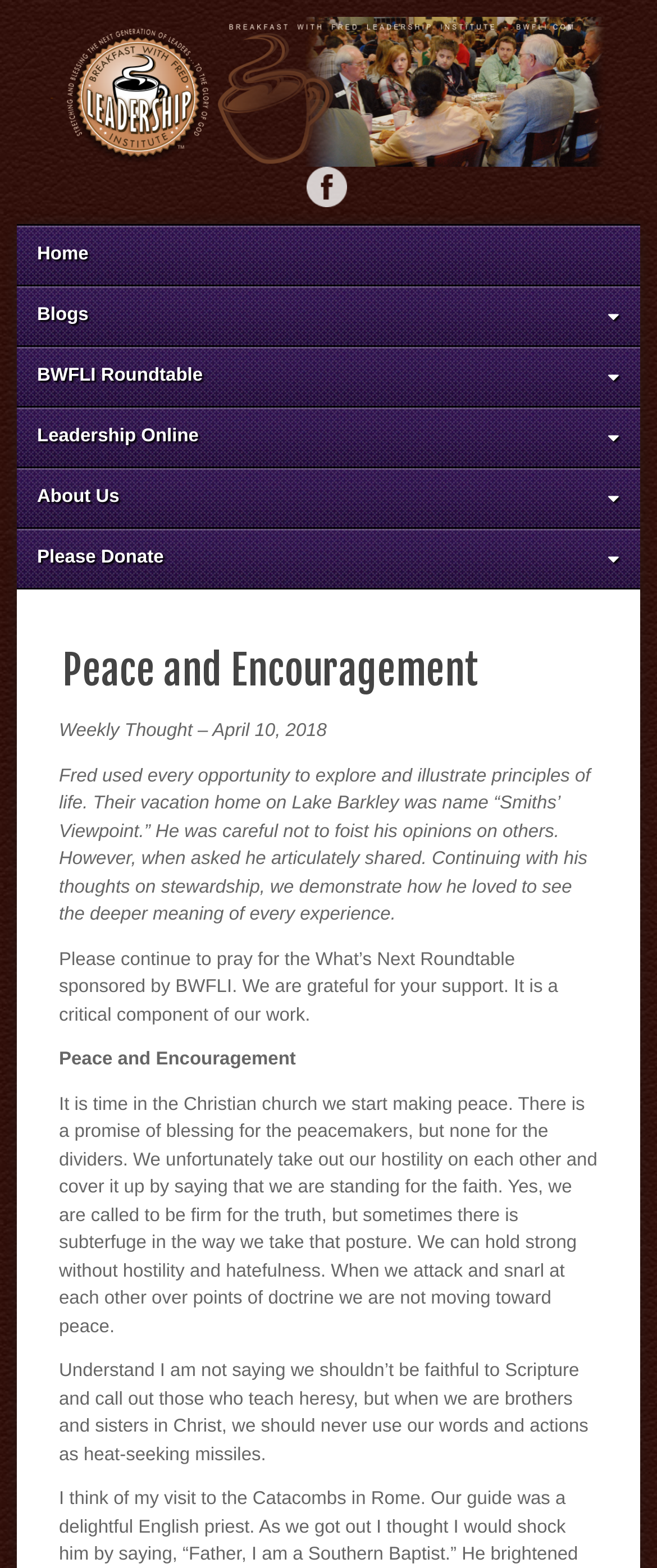Examine the image and give a thorough answer to the following question:
What is the theme of the webpage?

The theme of the webpage is peace and encouragement, as evident from the title 'Peace and Encouragement | BWFLI' and the content of the webpage, which talks about the importance of peace and encouragement in the Christian church.